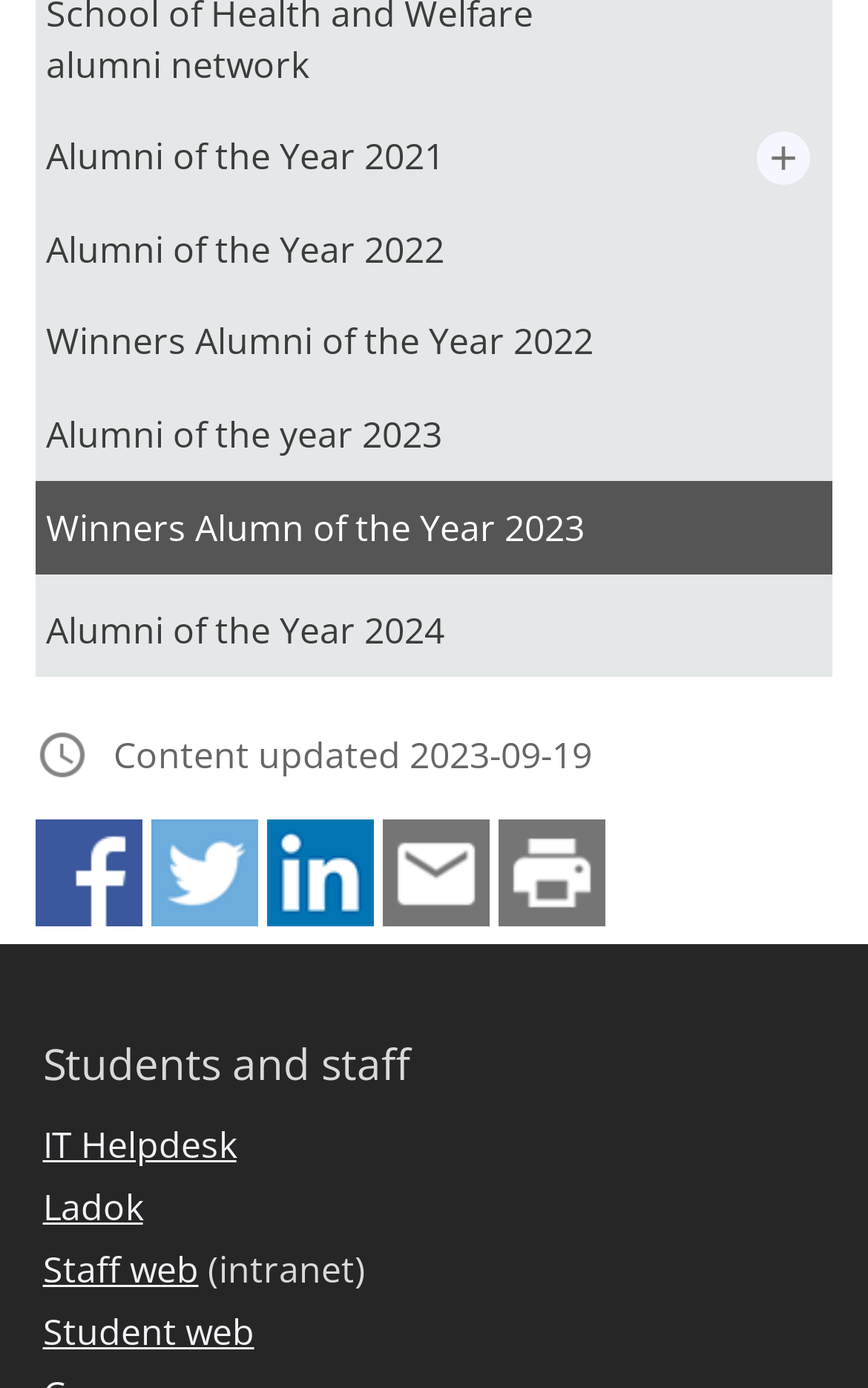Please examine the image and provide a detailed answer to the question: What is the name of the web page section that contains links to IT Helpdesk and Ladok?

The section that contains links to IT Helpdesk and Ladok is headed by the text 'Students and staff', which is a heading element located at the bottom of the webpage.